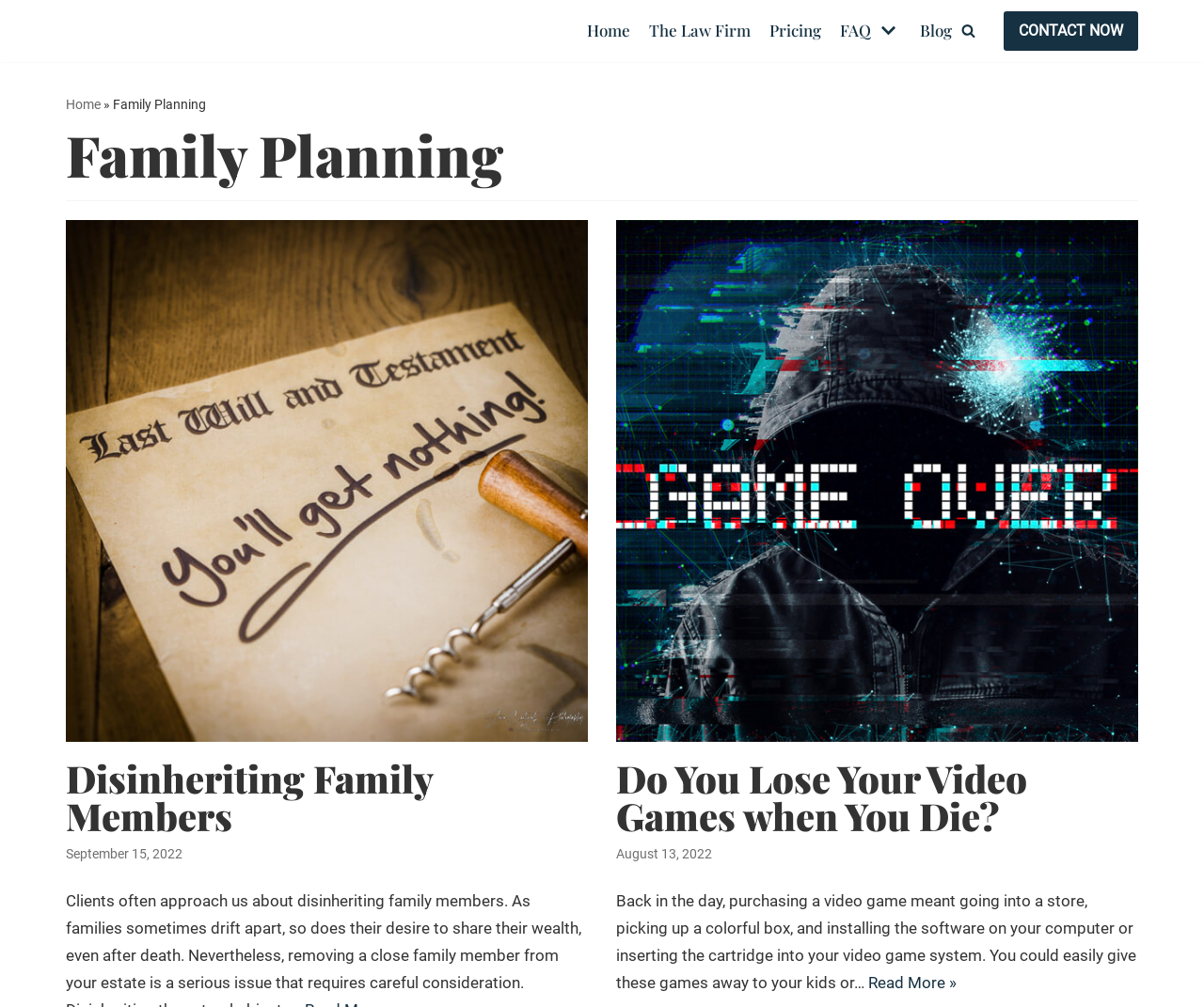How many images are associated with the second article?
Refer to the image and give a detailed answer to the question.

I examined the second article section and found one image element associated with it, which is 'Game Over: Do You Lose Your Video Games when You Die?'.